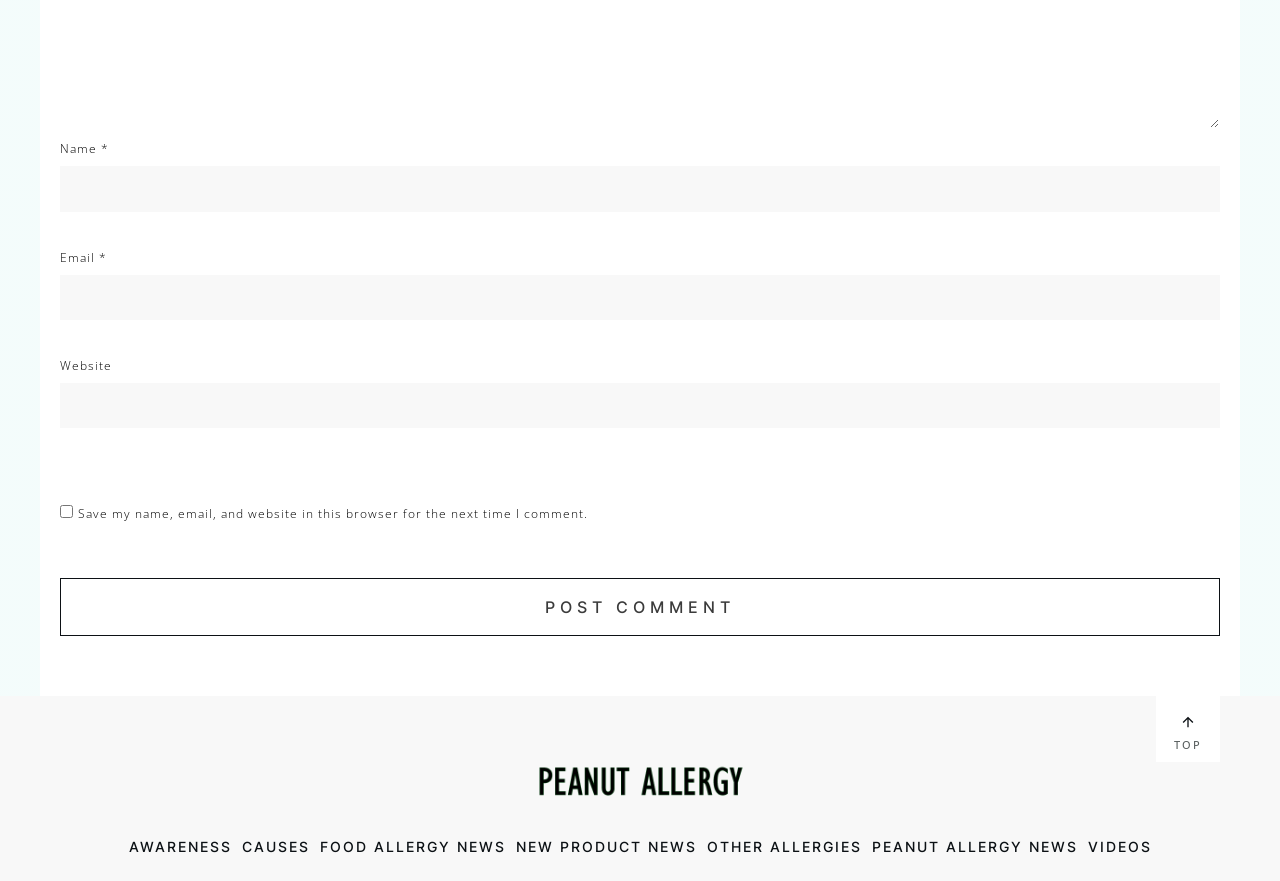Show the bounding box coordinates of the element that should be clicked to complete the task: "Visit the FOOD ALLERGY NEWS page".

[0.25, 0.946, 0.395, 0.978]